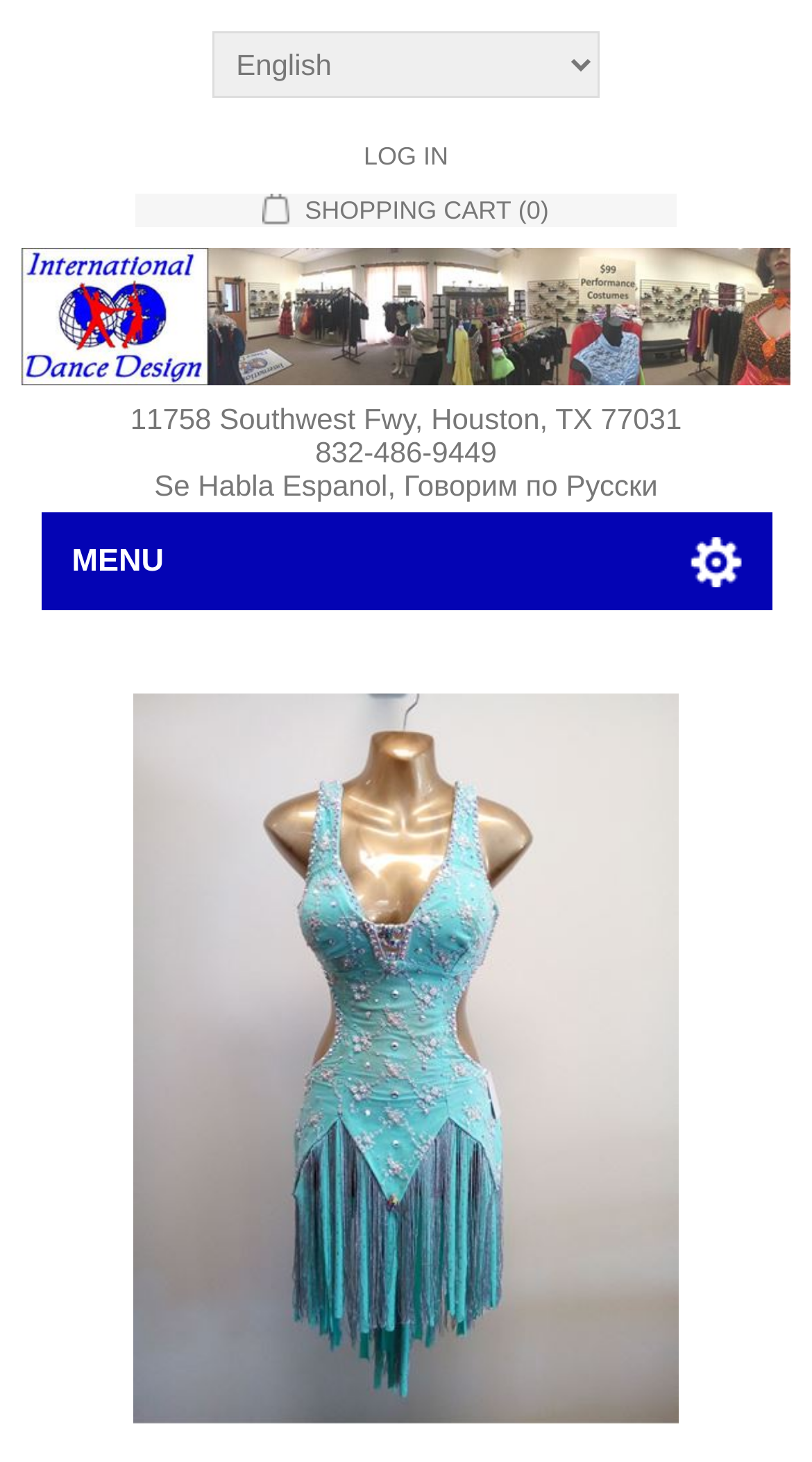Illustrate the webpage with a detailed description.

The webpage appears to be a product page for a Mint Latin Dress available for rent or sale in Houston. At the top left, there is a logo of "International Dance Design" accompanied by a link to the company's main page. Below the logo, the company's address "11758 Southwest Fwy, Houston, TX 77031" and phone number "832-486-9449" are displayed. Additionally, a note "Se Habla Espanol, Говорим по Русски" indicating that the company speaks Spanish and Russian is placed nearby.

On the top right, there are two links: "LOG IN" and "SHOPPING CART (0)", which suggests that users can log in to their accounts and view their shopping carts. A combobox is also located at the top, although its exact function is unclear.

The main content of the page is an image of the Mint Latin Dress, which takes up most of the page's real estate. The image is centered and spans from the middle to the bottom of the page. Above the image, a "MENU" label is displayed, although its purpose is not immediately clear.

Overall, the webpage appears to be a product page with a focus on showcasing the Mint Latin Dress, along with some basic company information and navigation links.